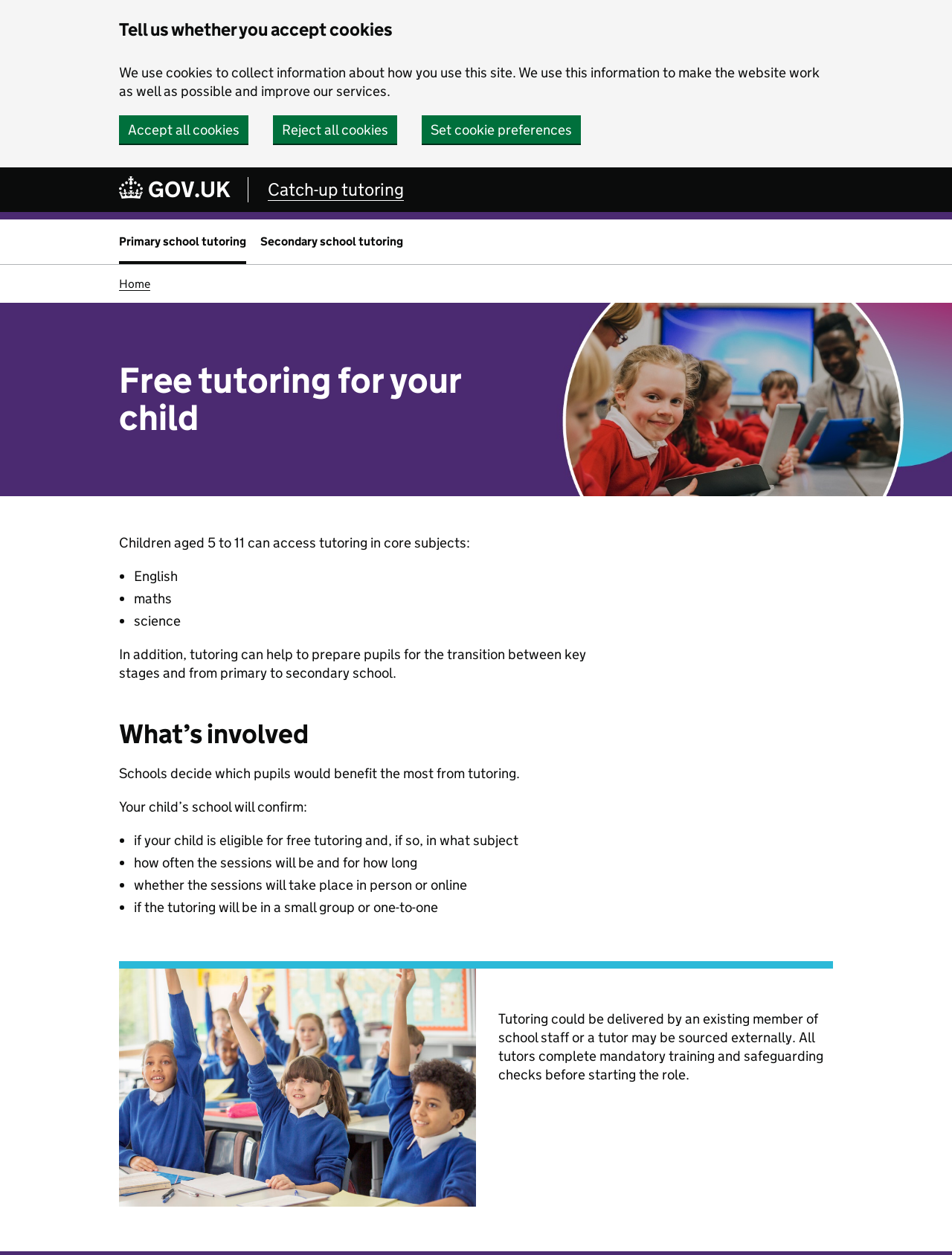What training do tutors complete before starting the role?
Please interpret the details in the image and answer the question thoroughly.

According to the webpage, 'All tutors complete mandatory training and safeguarding checks before starting the role.' This is mentioned in the section describing the tutoring program.